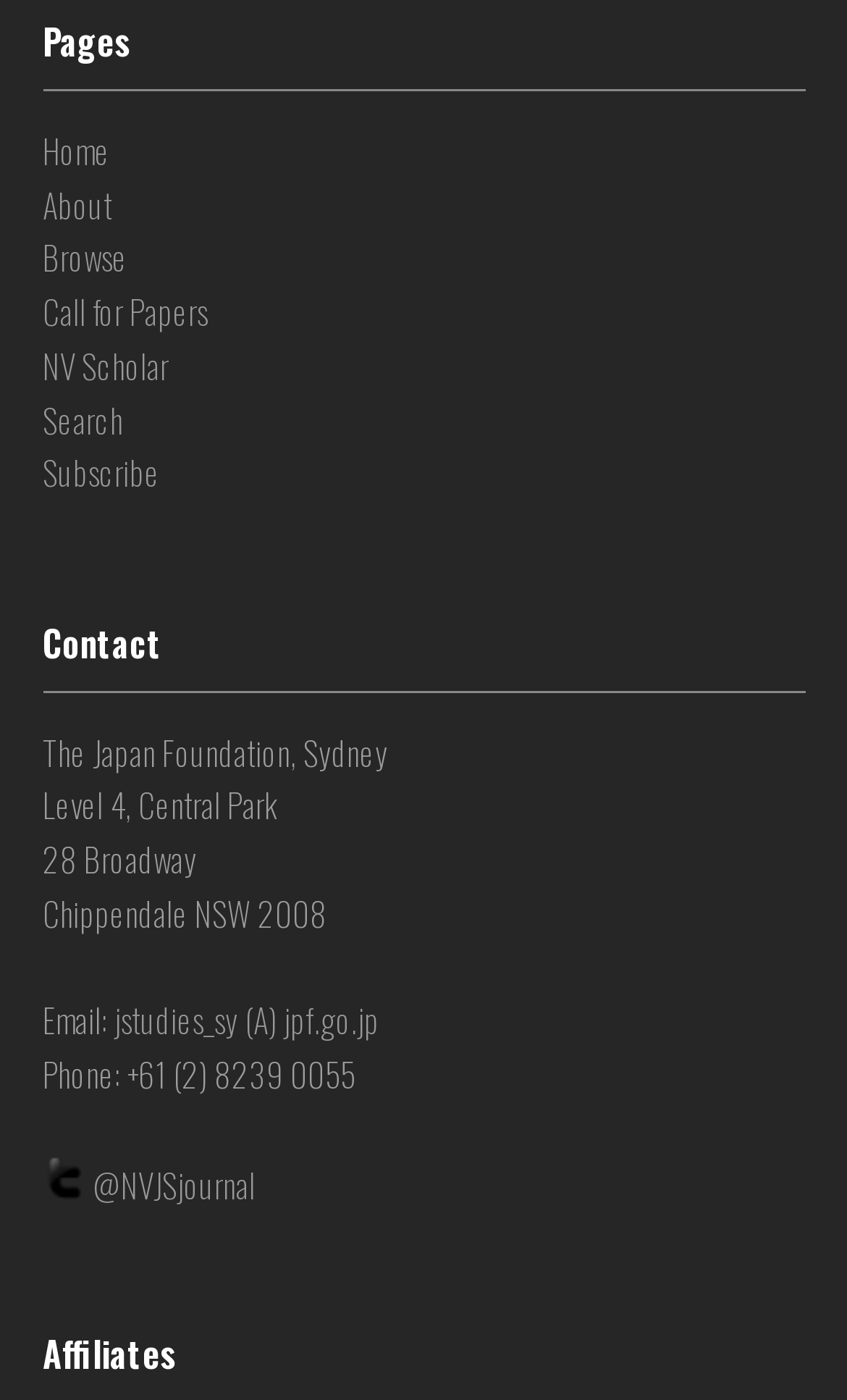Provide the bounding box coordinates, formatted as (top-left x, top-left y, bottom-right x, bottom-right y), with all values being floating point numbers between 0 and 1. Identify the bounding box of the UI element that matches the description: Subscribe

[0.05, 0.32, 0.188, 0.354]